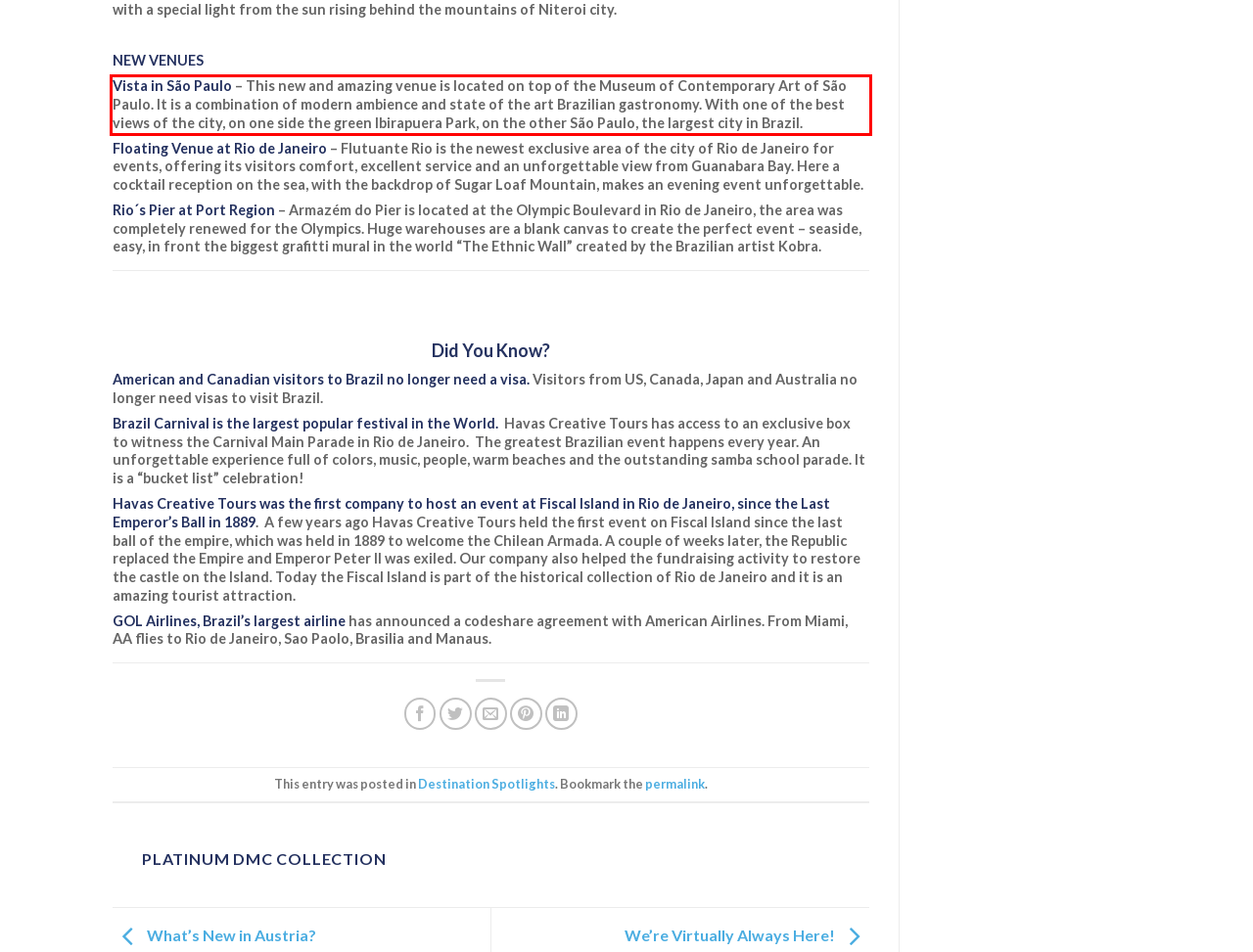Please examine the webpage screenshot containing a red bounding box and use OCR to recognize and output the text inside the red bounding box.

Vista in São Paulo – This new and amazing venue is located on top of the Museum of Contemporary Art of São Paulo. It is a combination of modern ambience and state of the art Brazilian gastronomy. With one of the best views of the city, on one side the green Ibirapuera Park, on the other São Paulo, the largest city in Brazil.